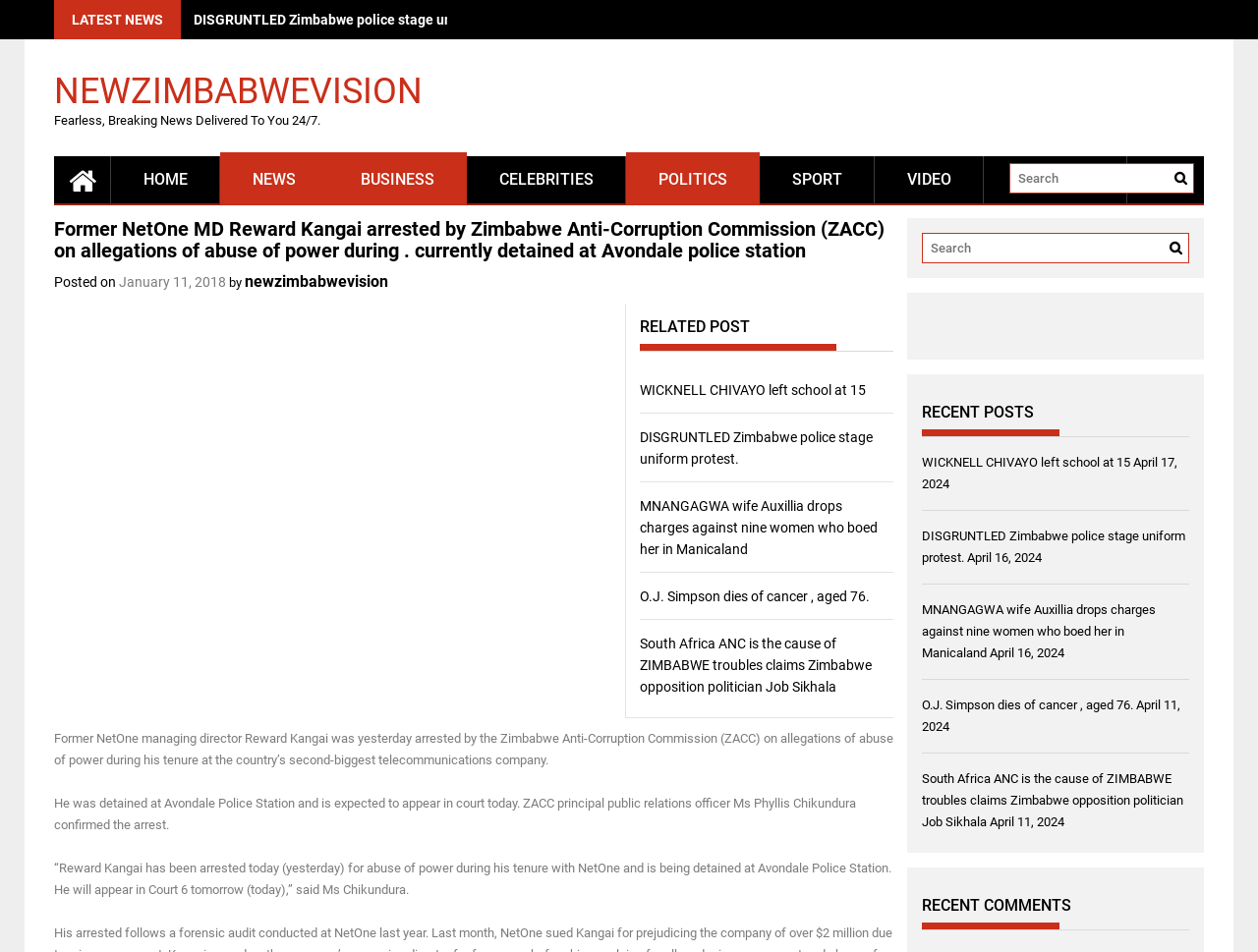Determine the bounding box coordinates of the element's region needed to click to follow the instruction: "Visit home page". Provide these coordinates as four float numbers between 0 and 1, formatted as [left, top, right, bottom].

[0.088, 0.164, 0.175, 0.214]